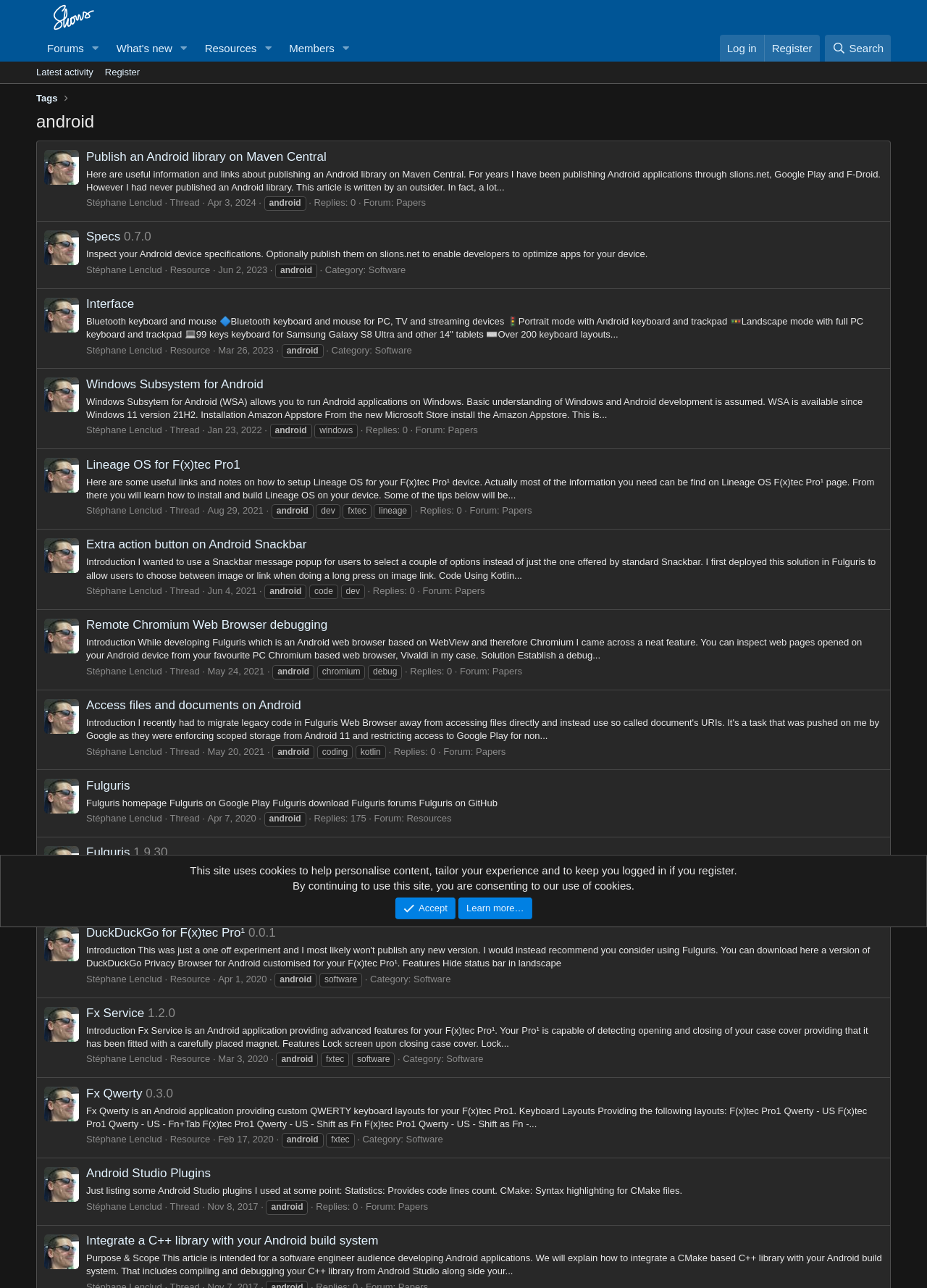What is the topic of the first article?
Please answer the question with as much detail and depth as you can.

The first article is titled 'Publish an Android library on Maven Central', which can be found by looking at the headings on the webpage. The article is written by Stéphane Lenclud and provides information on publishing an Android library.